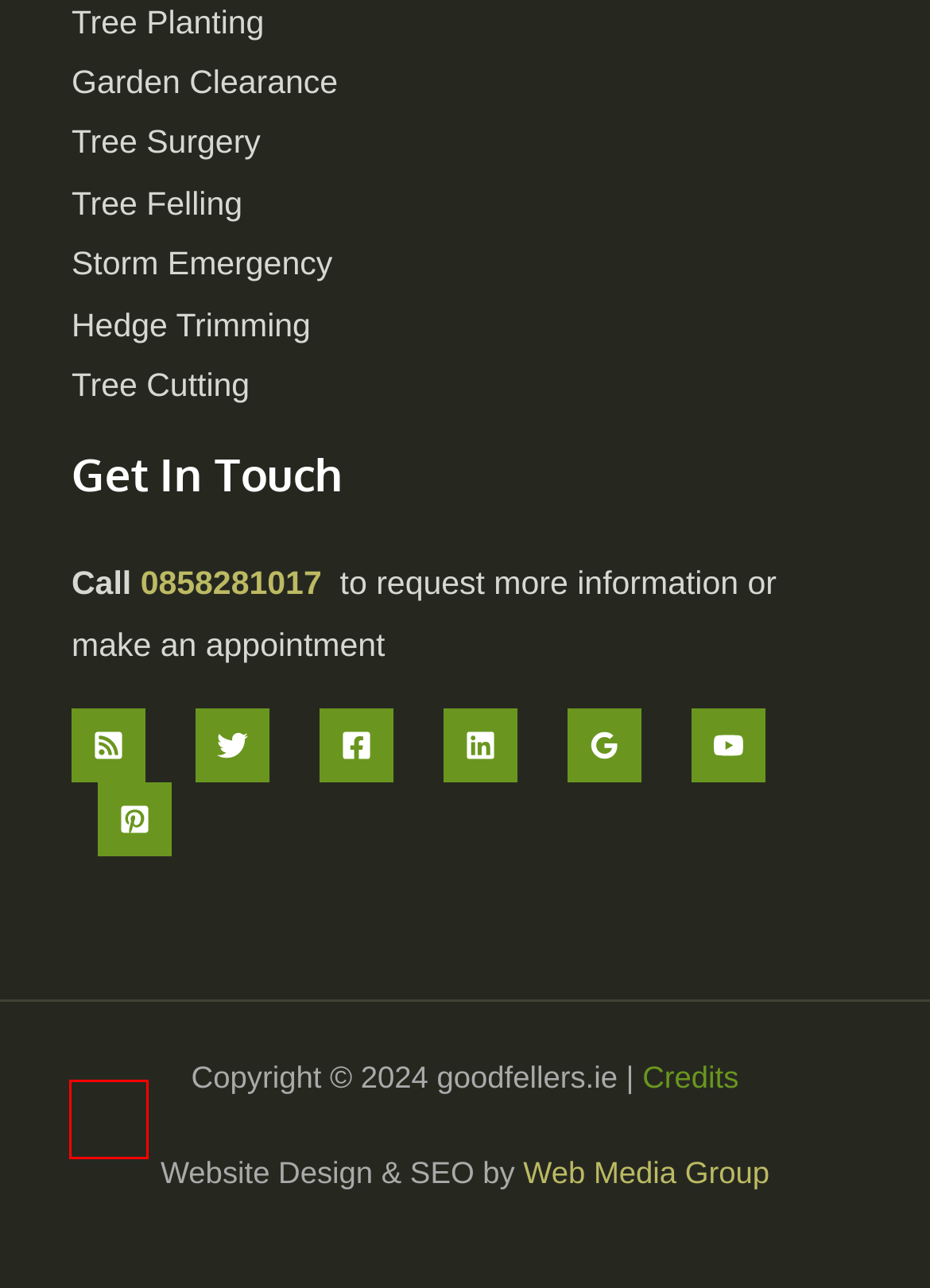Given a screenshot of a webpage with a red bounding box, please pick the webpage description that best fits the new webpage after clicking the element inside the bounding box. Here are the candidates:
A. Professional Same Day Tree Felling Services Across Dublin - Good Fellers
B. Professional Tree Cutting Services Across Dublin
C. Our Partners - goodfellers.ie
D. Hedge Trimming/Removal & Cutting in Dublin, Kildare And Meath
E. Experienced Tree Surgeon Dublin, Kildare And Meath
F. Sitemap - goodfellers.ie
G. 24-hour Storm Emergency Tree Work Dublin Services
H. Garden Clearance - Rubbish Removal - Garden Services in Dublin

C